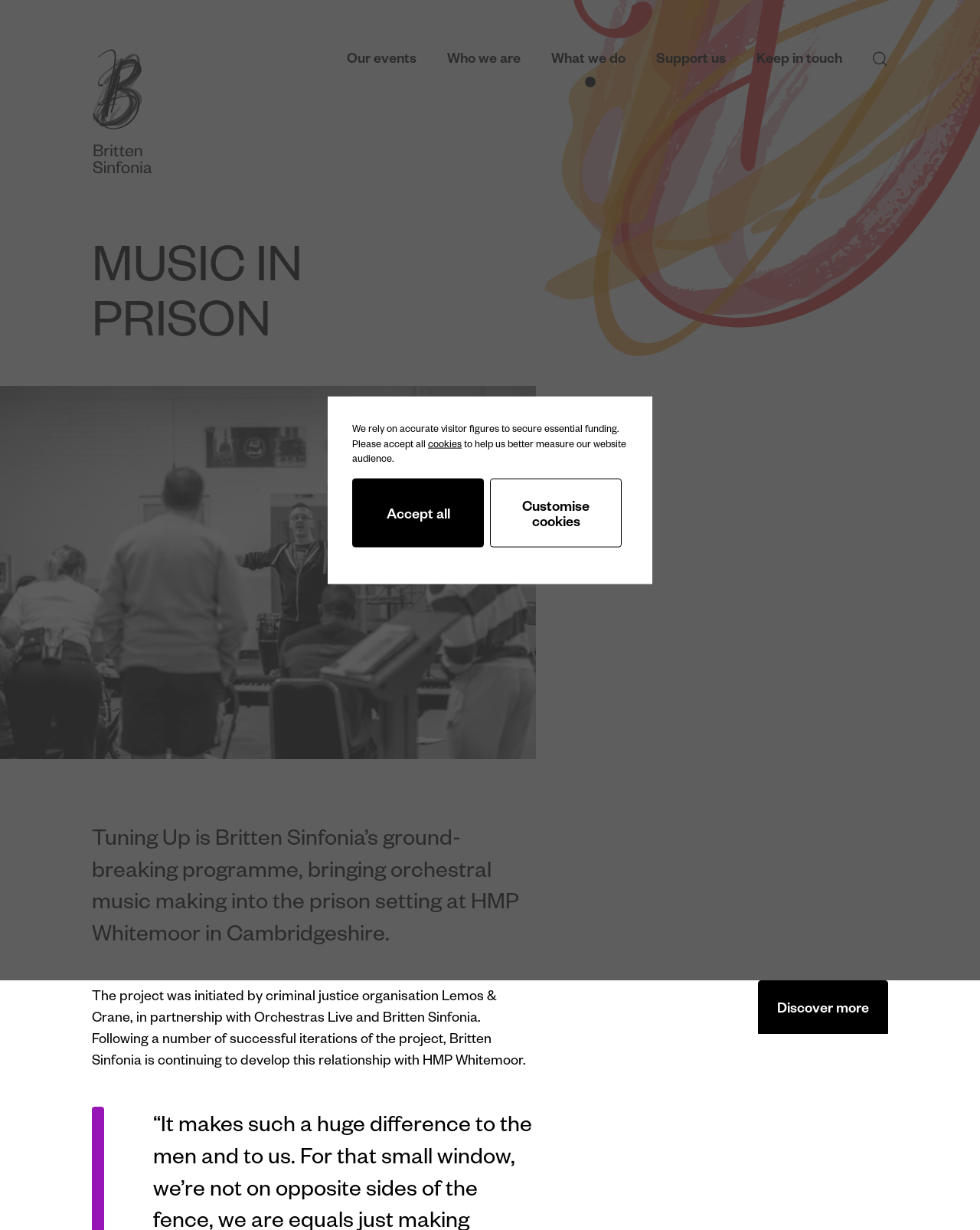Please analyze the image and give a detailed answer to the question:
What is the location of the prison where the 'Tuning Up' programme takes place?

I found the answer by reading the StaticText element 'Tuning Up is Britten Sinfonia’s ground-breaking programme, bringing orchestral music making into the prison setting at HMP Whitemoor in Cambridgeshire.' which mentions the location of the prison.